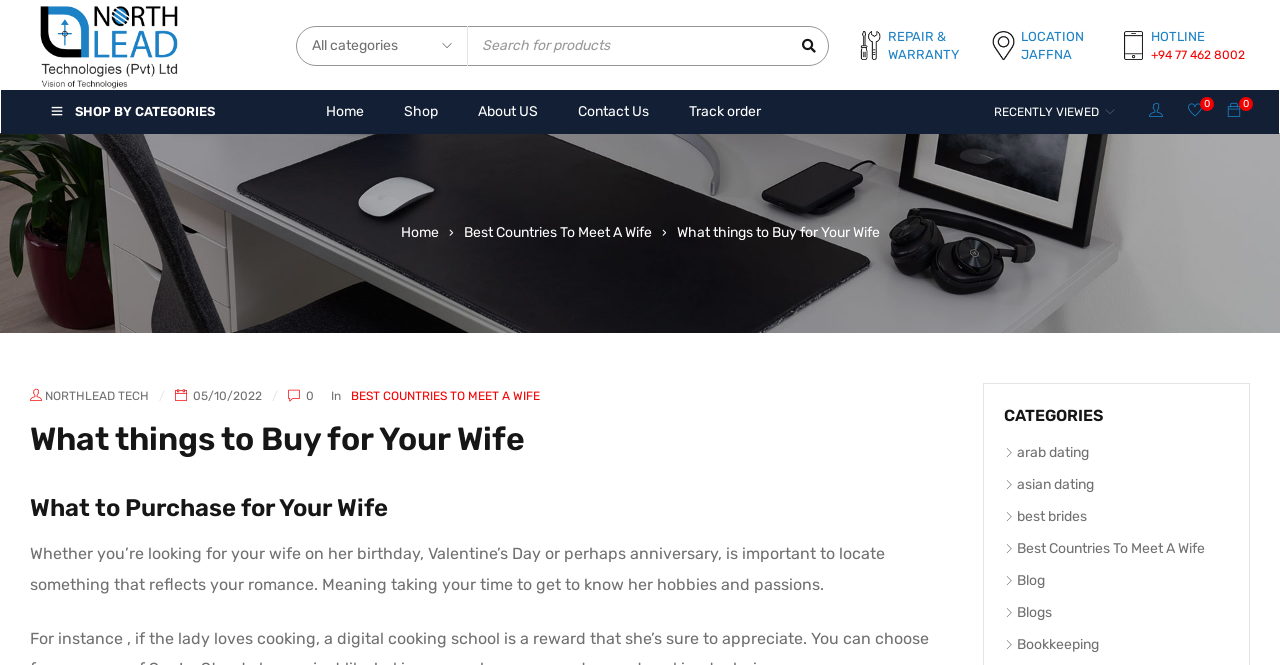Given the description of the UI element: "name="s" placeholder="Search for products"", predict the bounding box coordinates in the form of [left, top, right, bottom], with each value being a float between 0 and 1.

[0.365, 0.04, 0.647, 0.097]